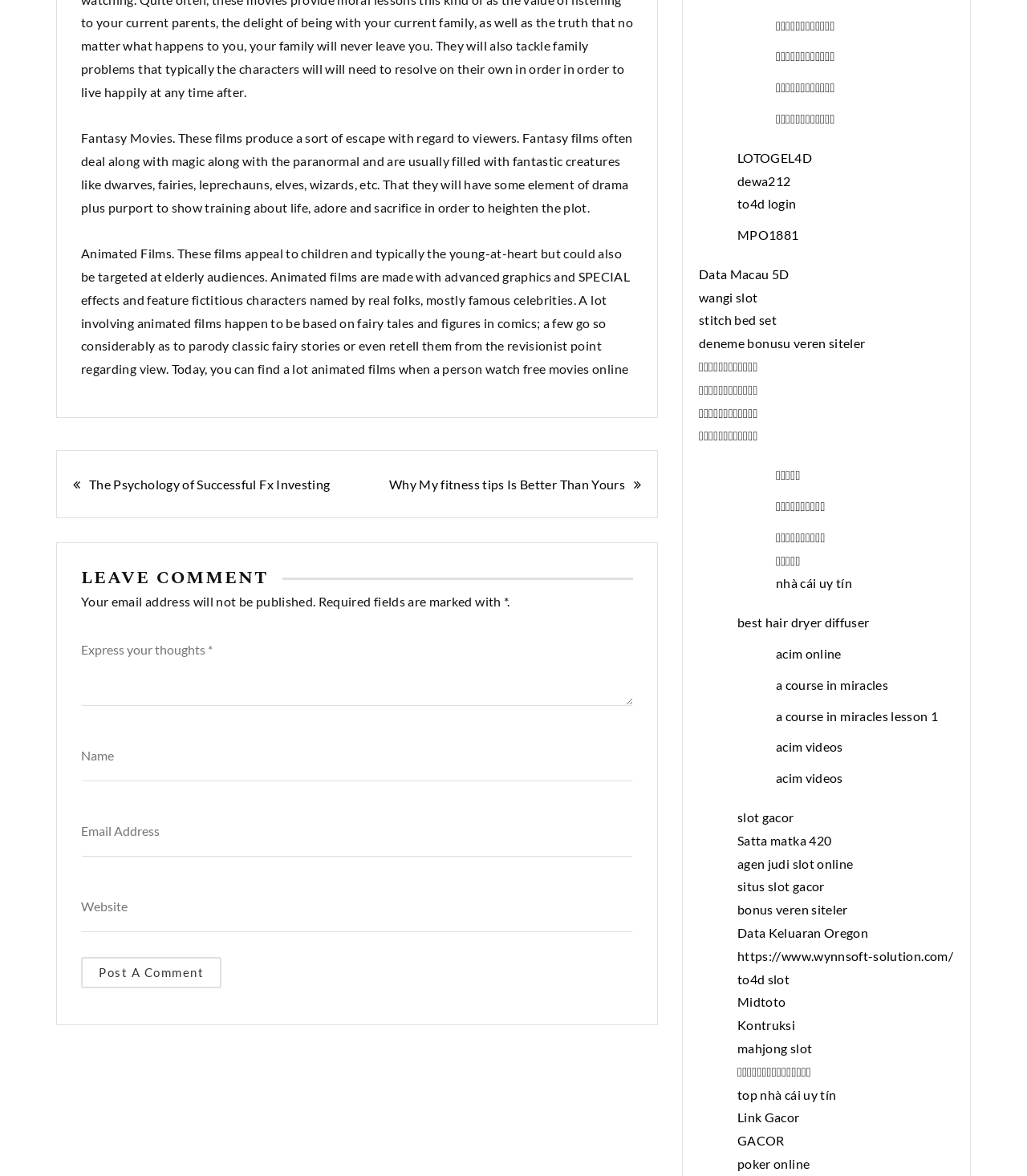Pinpoint the bounding box coordinates of the area that should be clicked to complete the following instruction: "Click the 'Post A Comment' button". The coordinates must be given as four float numbers between 0 and 1, i.e., [left, top, right, bottom].

[0.079, 0.814, 0.216, 0.84]